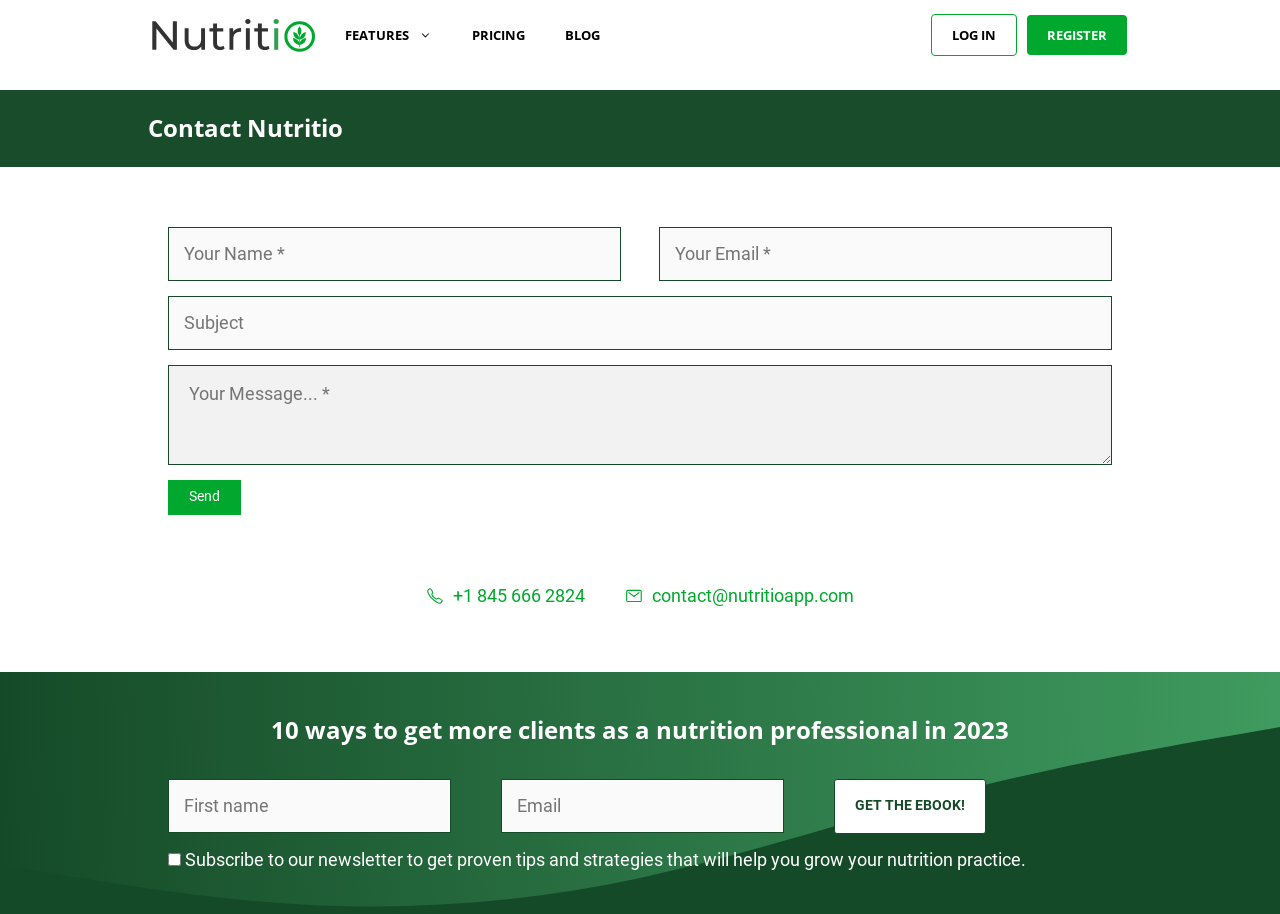Using the image as a reference, answer the following question in as much detail as possible:
What is the topic of the eBook?

The eBook is about '10 ways to get more clients as a nutrition professional in 2023', and users can input their first name and email to get the eBook.